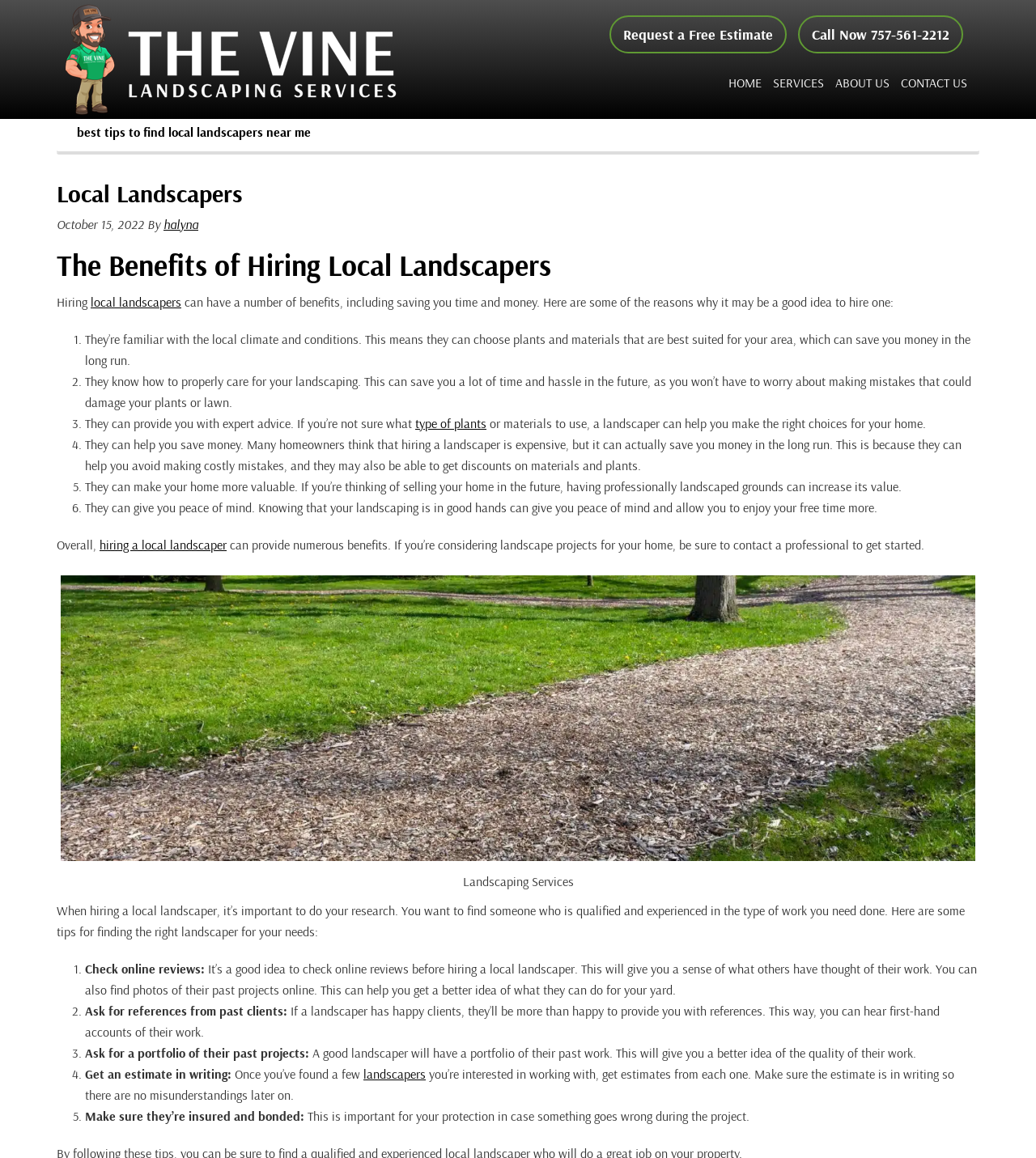Locate the bounding box for the described UI element: "The Vine Landscaping". Ensure the coordinates are four float numbers between 0 and 1, formatted as [left, top, right, bottom].

[0.062, 0.003, 0.383, 0.099]